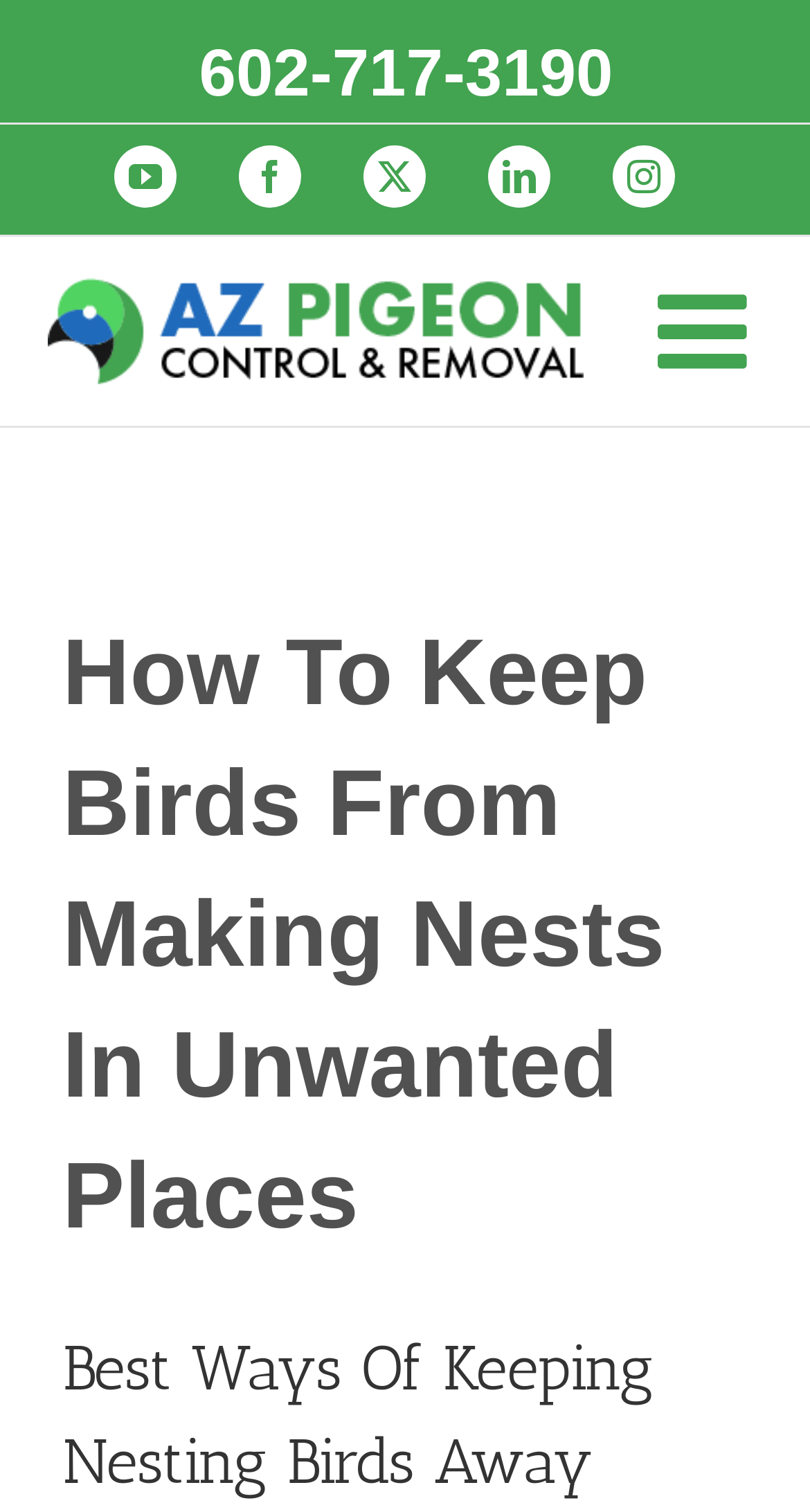Identify the bounding box for the UI element described as: "aria-label="Toggle mobile menu"". Ensure the coordinates are four float numbers between 0 and 1, formatted as [left, top, right, bottom].

[0.812, 0.184, 0.94, 0.253]